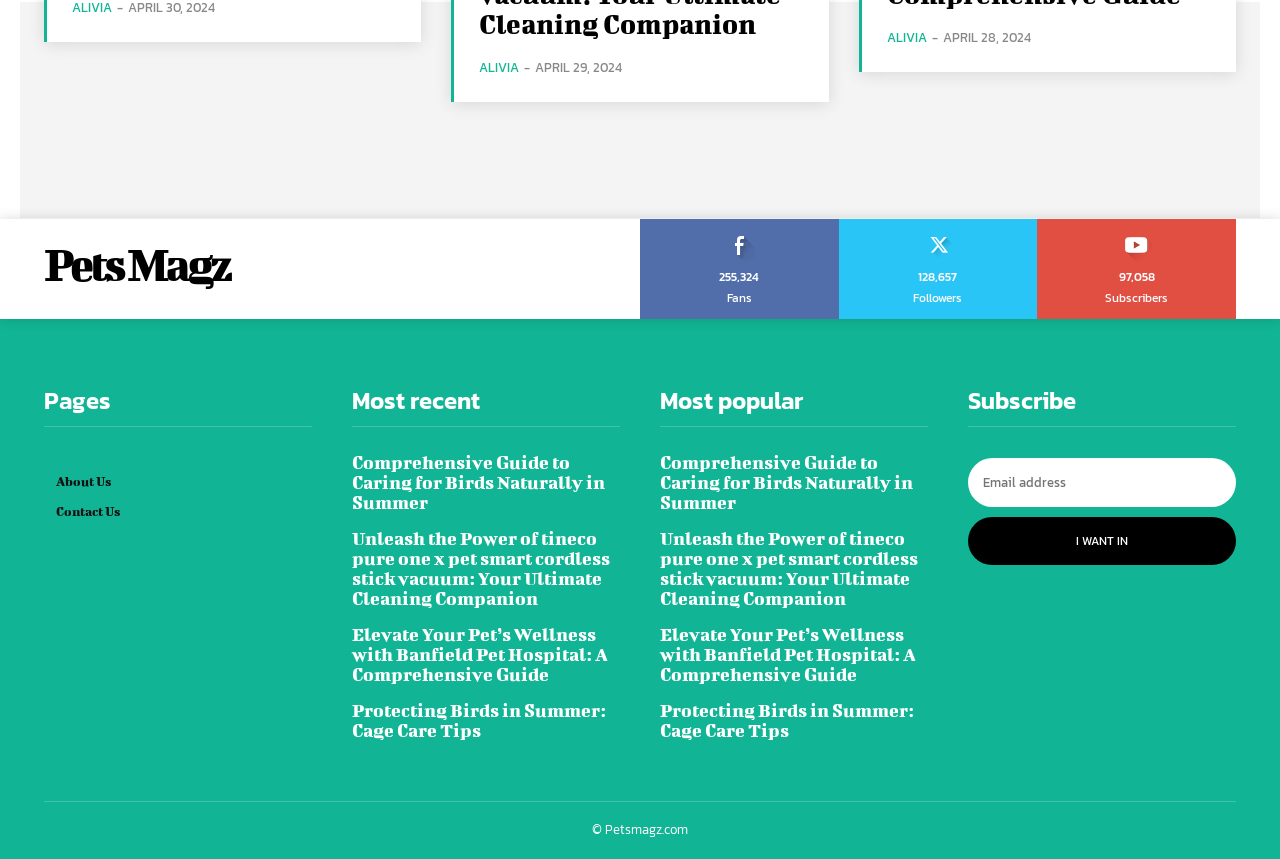Please provide the bounding box coordinates for the element that needs to be clicked to perform the following instruction: "Subscribe with email". The coordinates should be given as four float numbers between 0 and 1, i.e., [left, top, right, bottom].

[0.756, 0.533, 0.966, 0.59]